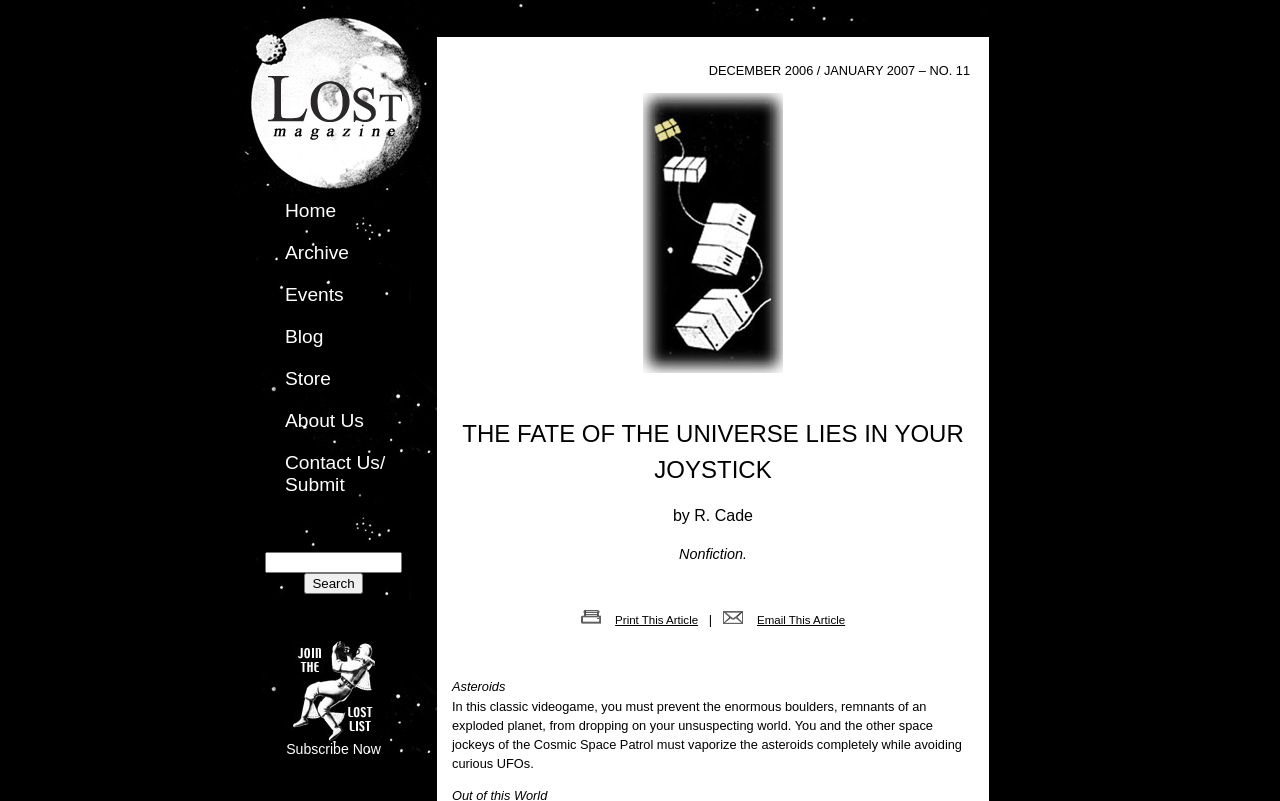Please provide the bounding box coordinates for the element that needs to be clicked to perform the following instruction: "Click on the Home link". The coordinates should be given as four float numbers between 0 and 1, i.e., [left, top, right, bottom].

[0.223, 0.25, 0.263, 0.276]